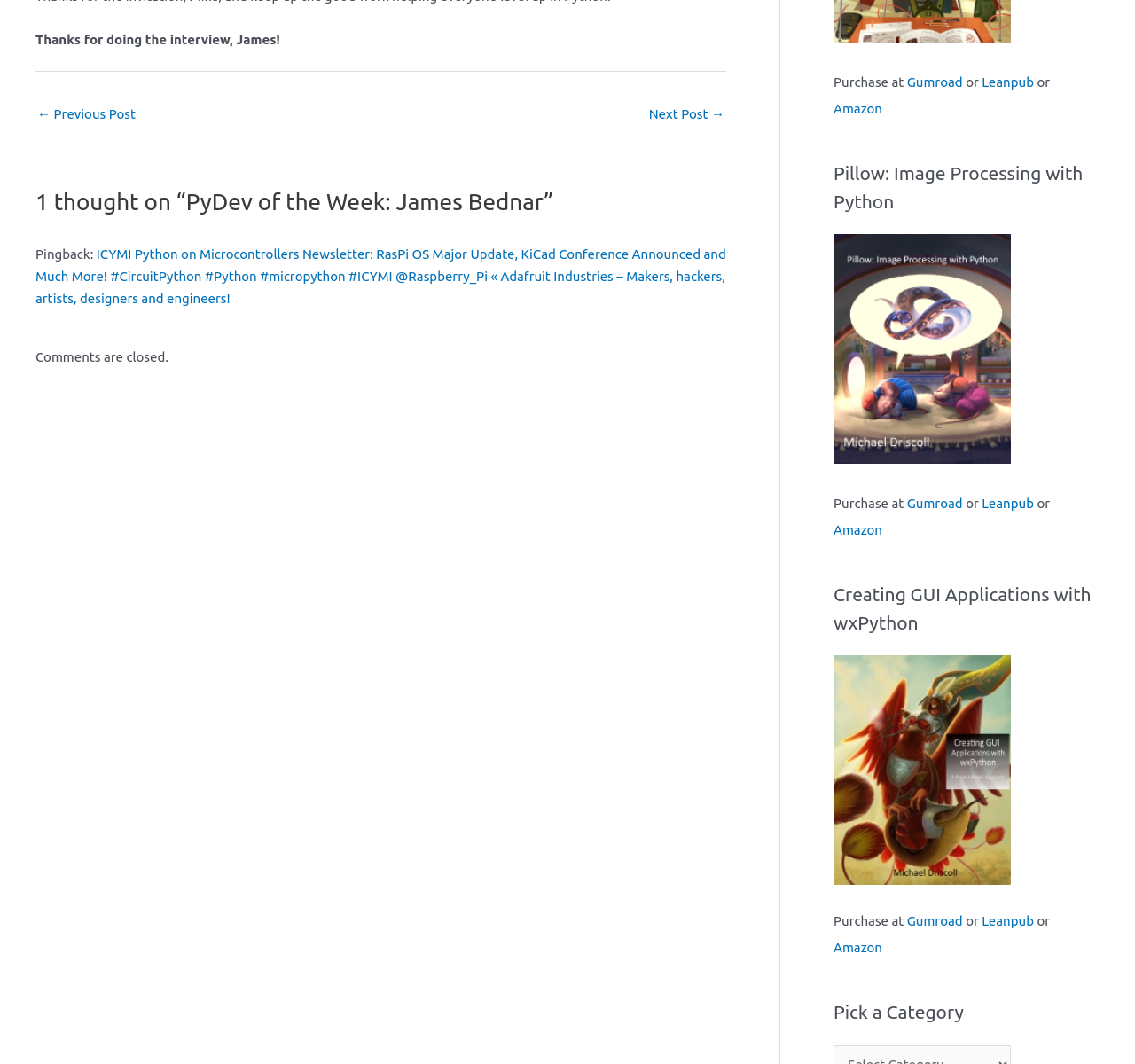Provide a single word or phrase answer to the question: 
What are the options to purchase 'Pillow: Image Processing with Python'?

Gumroad, Leanpub, Amazon